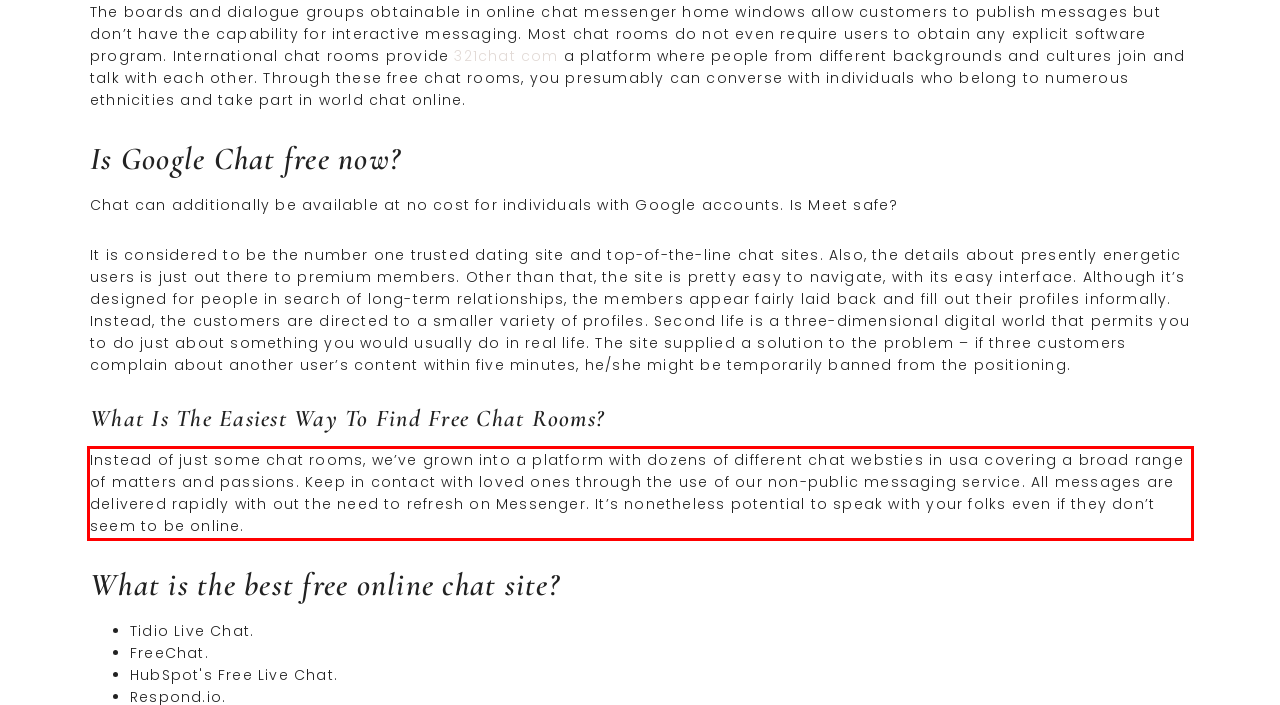Observe the screenshot of the webpage, locate the red bounding box, and extract the text content within it.

Instead of just some chat rooms, we’ve grown into a platform with dozens of different chat websties in usa covering a broad range of matters and passions. Keep in contact with loved ones through the use of our non-public messaging service. All messages are delivered rapidly with out the need to refresh on Messenger. It’s nonetheless potential to speak with your folks even if they don’t seem to be online.